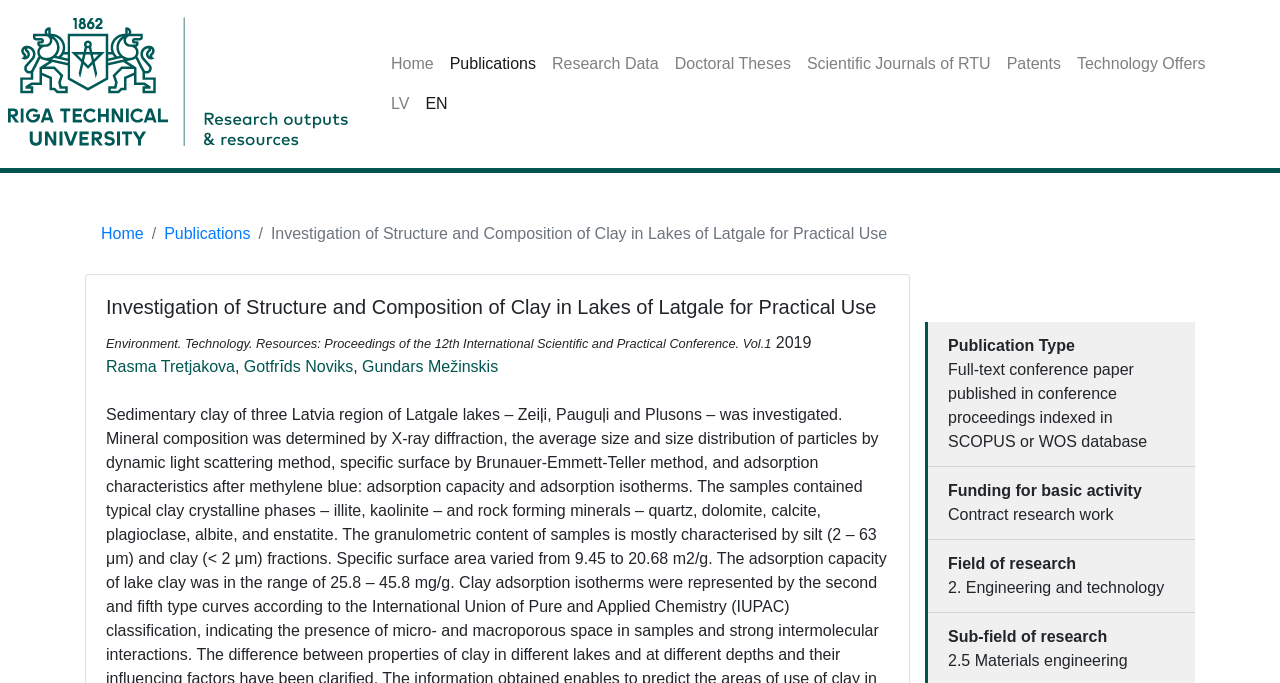Highlight the bounding box coordinates of the element you need to click to perform the following instruction: "Browse the author list of the publication."

[0.083, 0.524, 0.389, 0.549]